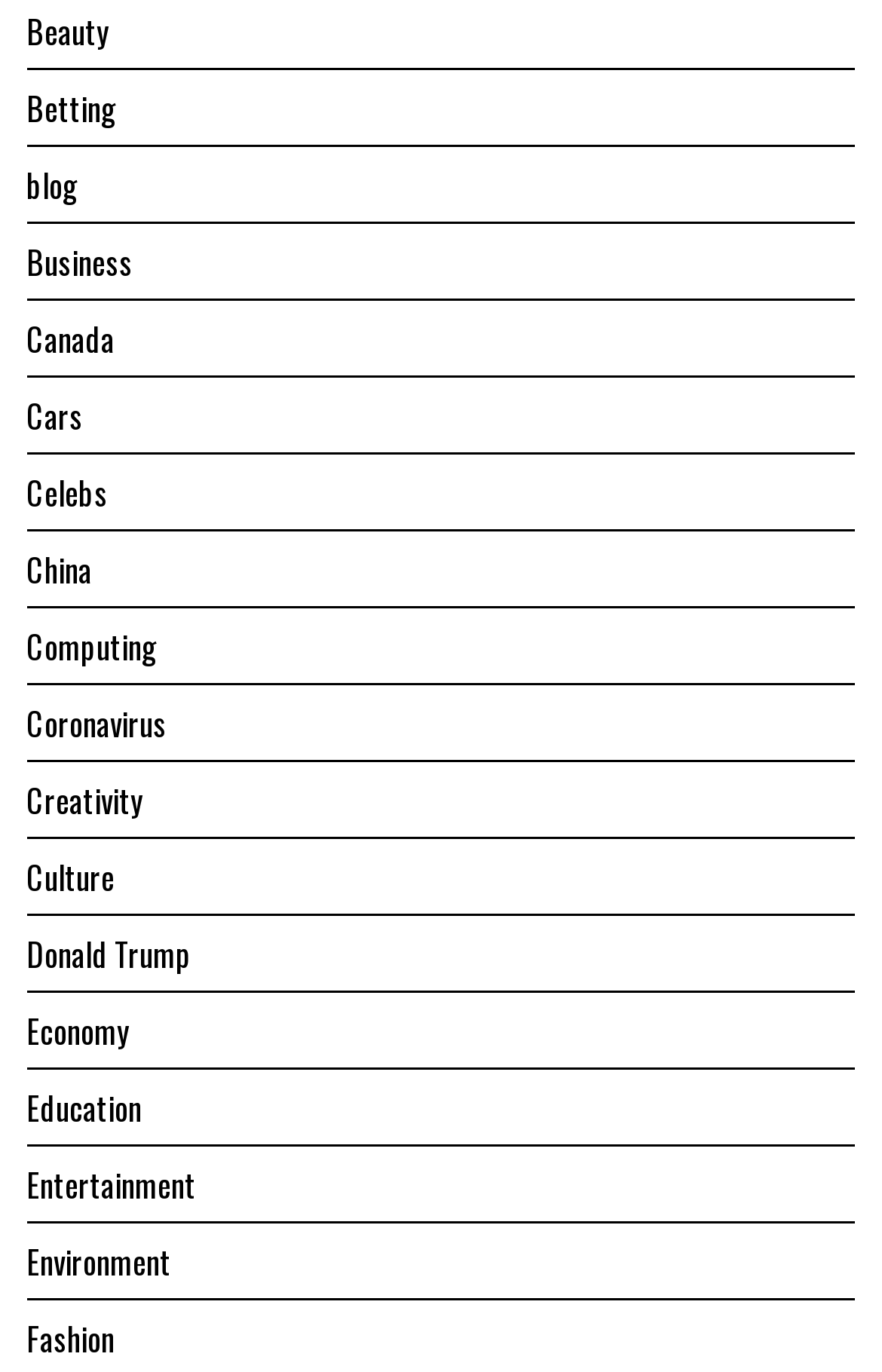What is the category located below 'Business'?
Use the image to give a comprehensive and detailed response to the question.

The category located below 'Business' is 'Canada', which is a link with a bounding box of [0.03, 0.229, 0.13, 0.264]. This can be determined by comparing the y1 and y2 coordinates of the bounding boxes of the two links.